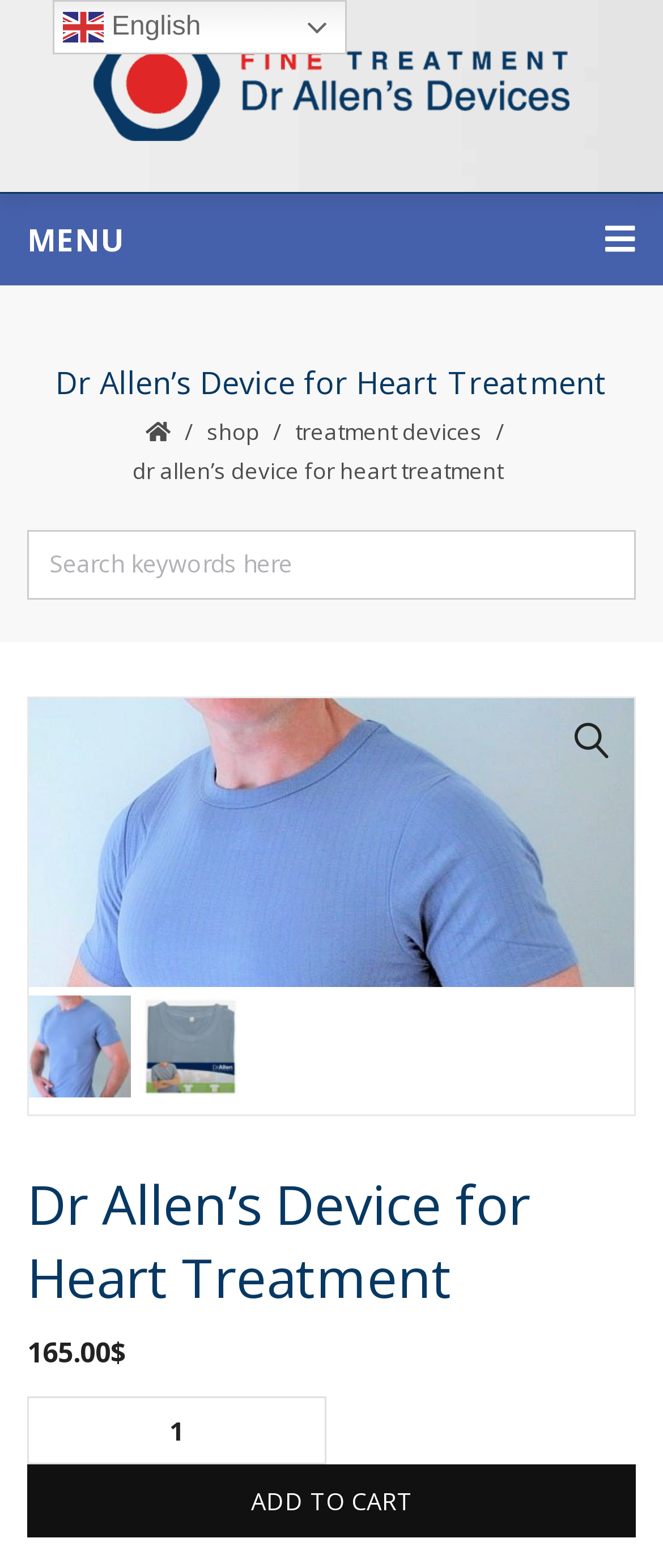What is the minimum quantity of the device that can be purchased?
Based on the screenshot, answer the question with a single word or phrase.

1